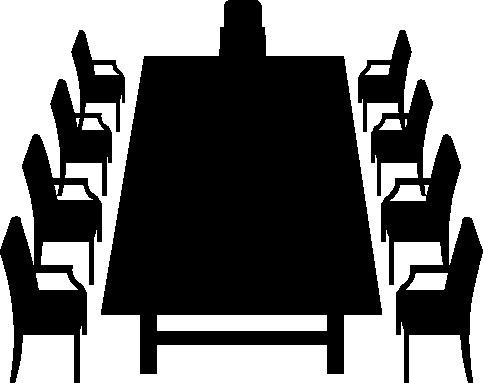What type of atmosphere does the table setting evoke?
Please give a detailed and elaborate explanation in response to the question.

The caption states that the table setting evokes the atmosphere of a formal meeting or committee discussion, which is reinforced by the symmetrical arrangement of chairs and the larger chair at the head of the table, suggesting a structured and organized gathering.